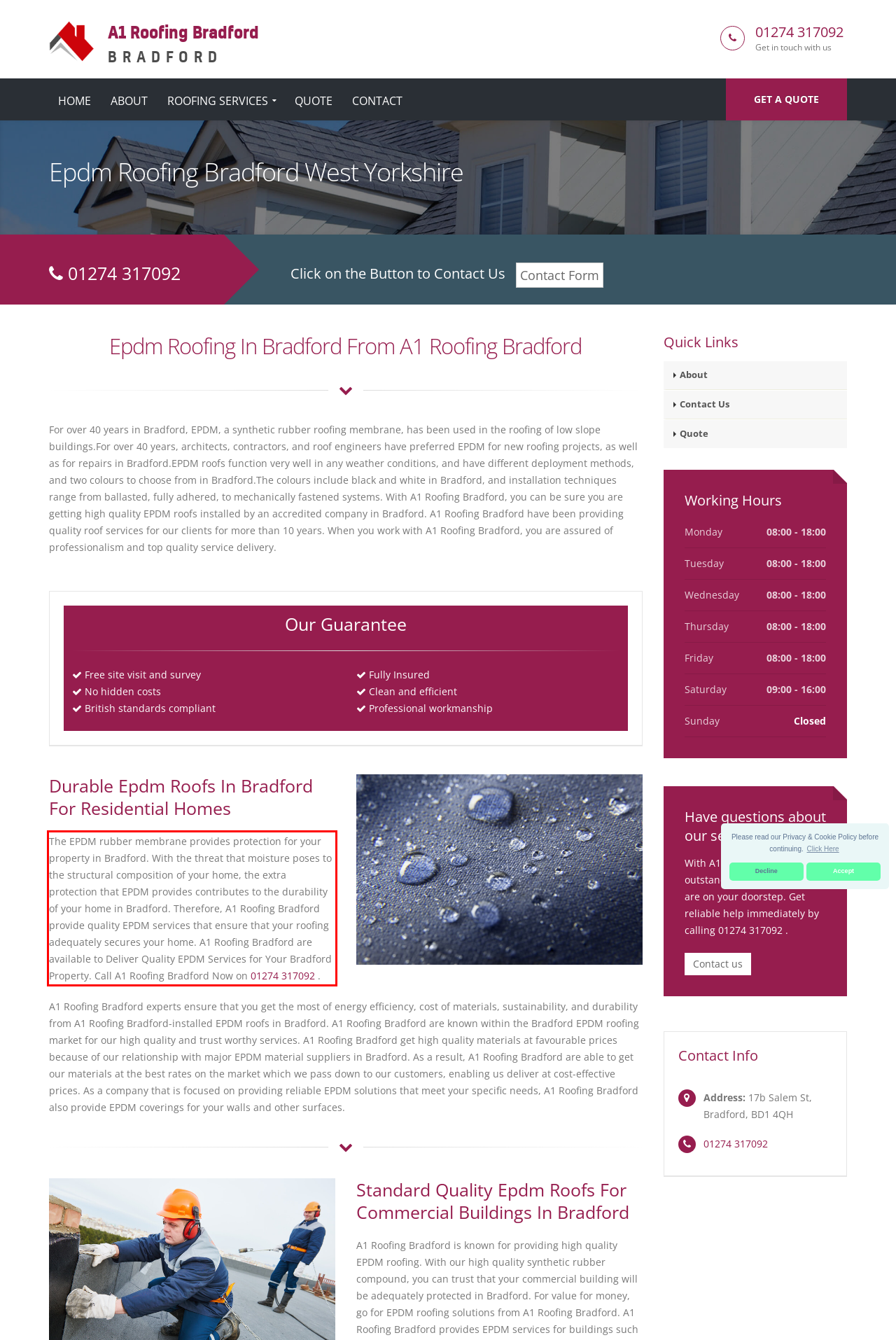With the provided screenshot of a webpage, locate the red bounding box and perform OCR to extract the text content inside it.

The EPDM rubber membrane provides protection for your property in Bradford. With the threat that moisture poses to the structural composition of your home, the extra protection that EPDM provides contributes to the durability of your home in Bradford. Therefore, A1 Roofing Bradford provide quality EPDM services that ensure that your roofing adequately secures your home. A1 Roofing Bradford are available to Deliver Quality EPDM Services for Your Bradford Property. Call A1 Roofing Bradford Now on 01274 317092 .